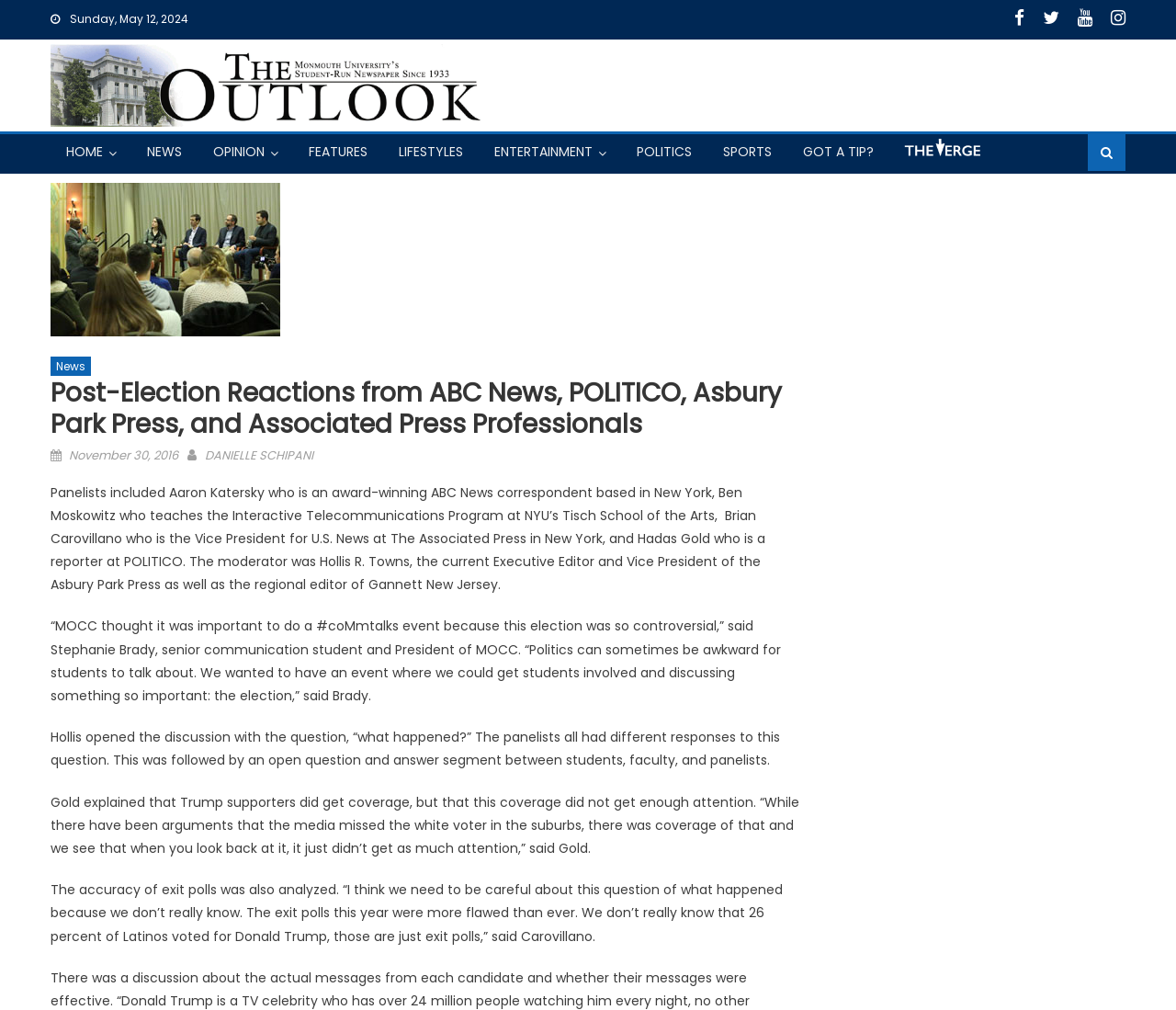Kindly determine the bounding box coordinates of the area that needs to be clicked to fulfill this instruction: "Click the POLITICS link".

[0.53, 0.132, 0.6, 0.167]